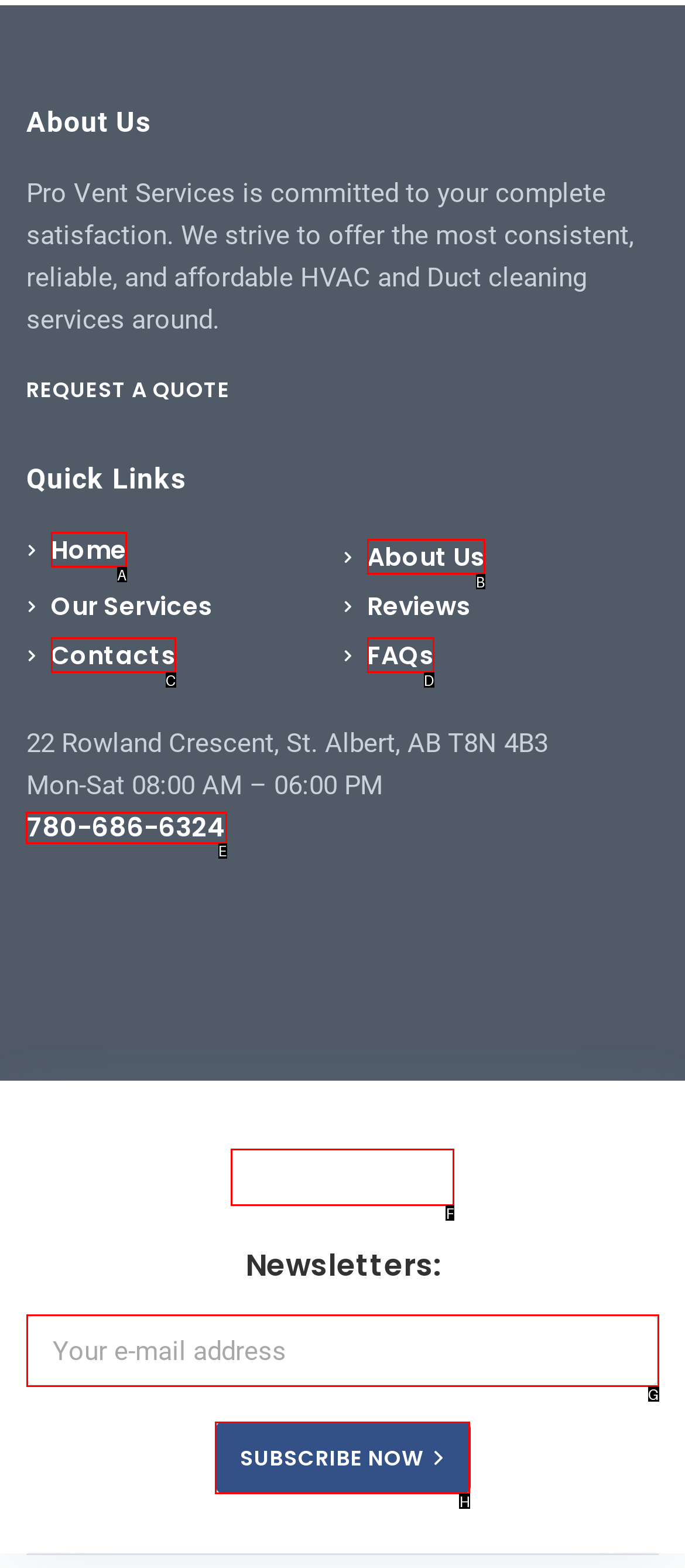Choose the HTML element you need to click to achieve the following task: Call the phone number
Respond with the letter of the selected option from the given choices directly.

E